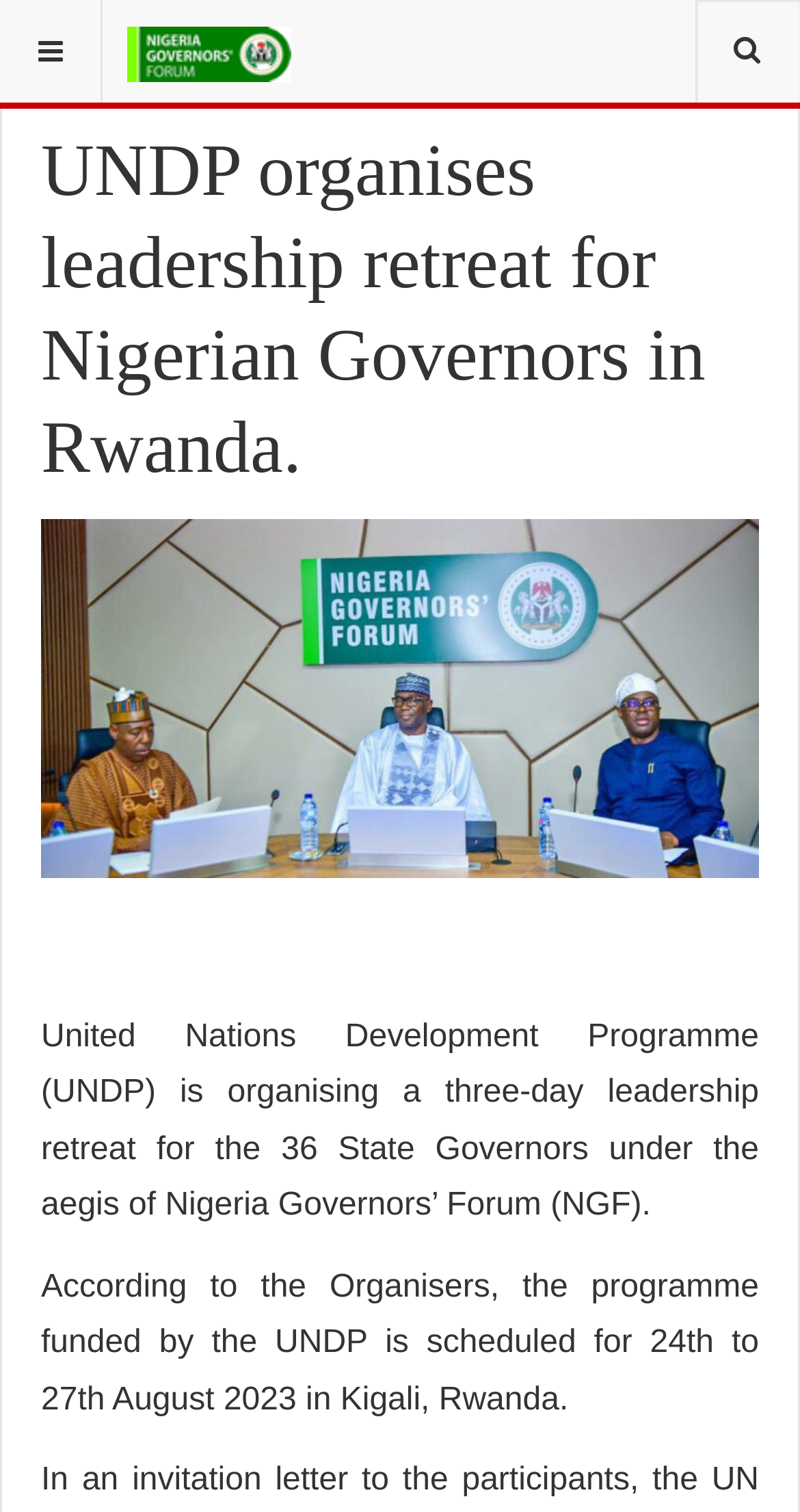What is the main title displayed on this webpage?

UNDP organises leadership retreat for Nigerian Governors in Rwanda.